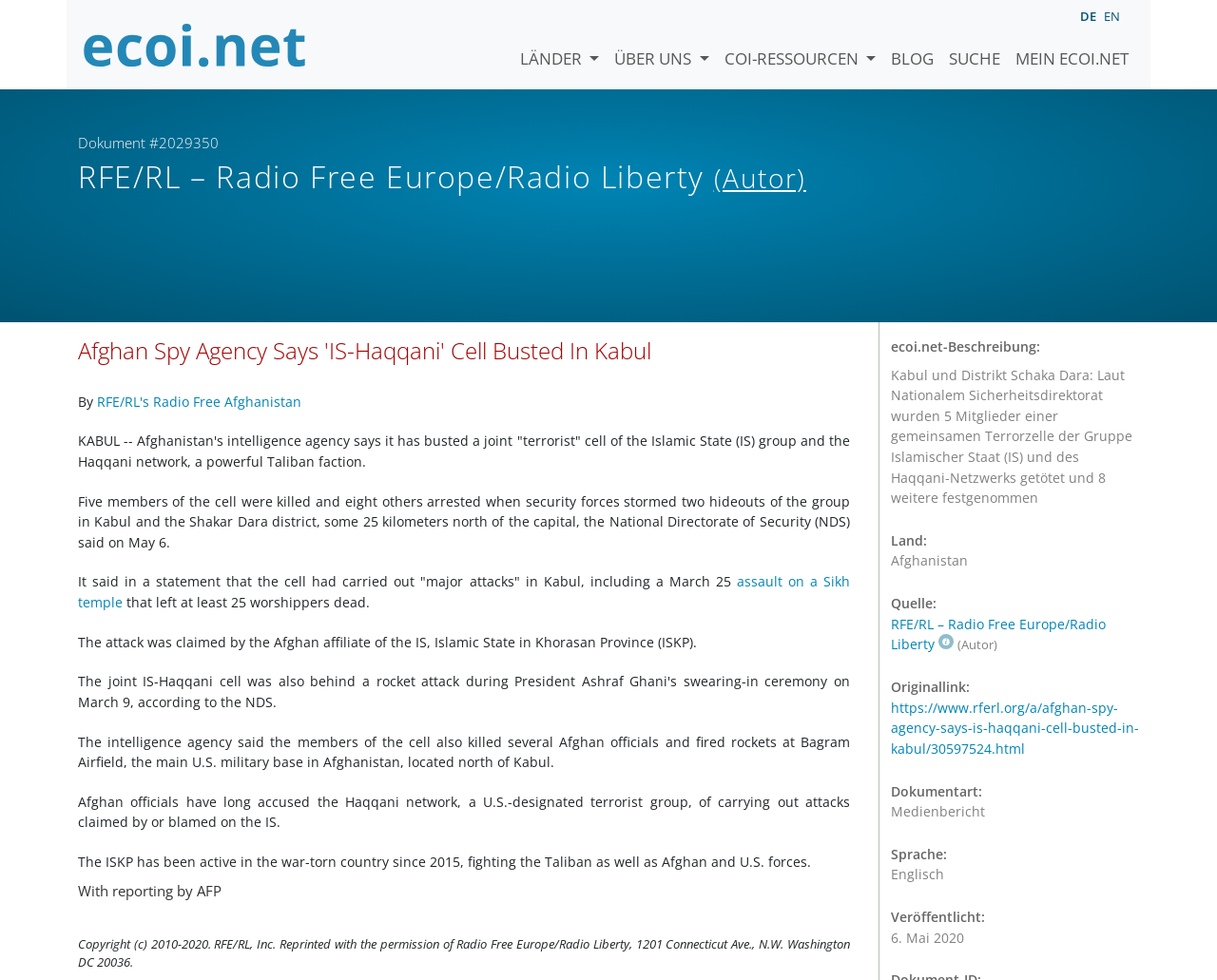Give a full account of the webpage's elements and their arrangement.

This webpage appears to be a news article from Radio Free Europe/Radio Liberty, with the title "Afghan Spy Agency Says 'IS-Haqqani' Cell Busted In Kabul". The article is about the Afghan intelligence agency's claim of busting a joint terrorist cell of the Islamic State (IS) group and the Haqqani network in Kabul.

At the top of the page, there is a navigation menu with links to various sections of the website, including "LÄNDER", "ÜBER UNS", "COI-RESSOURCEN", "BLOG", "SUCHE", and "MEIN ECOI.NET". There is also a language selection dropdown menu with options for "Deutsch" and "EN".

Below the navigation menu, the article's title is displayed prominently, followed by the author's name and a brief description of the article. The main content of the article is divided into several paragraphs, which provide details about the busted terrorist cell, including the number of members killed and arrested, and the attacks they were responsible for.

The article also includes a link to a related news story about an assault on a Sikh temple, as well as a mention of the Haqqani network's involvement in attacks claimed by or blamed on the IS.

At the bottom of the page, there is a section with metadata about the article, including the source, publication date, and language. There is also a copyright notice and a link to the original article on the Radio Free Europe/Radio Liberty website.

Overall, the webpage is well-organized and easy to navigate, with a clear structure and concise language that makes it easy to follow the article's content.